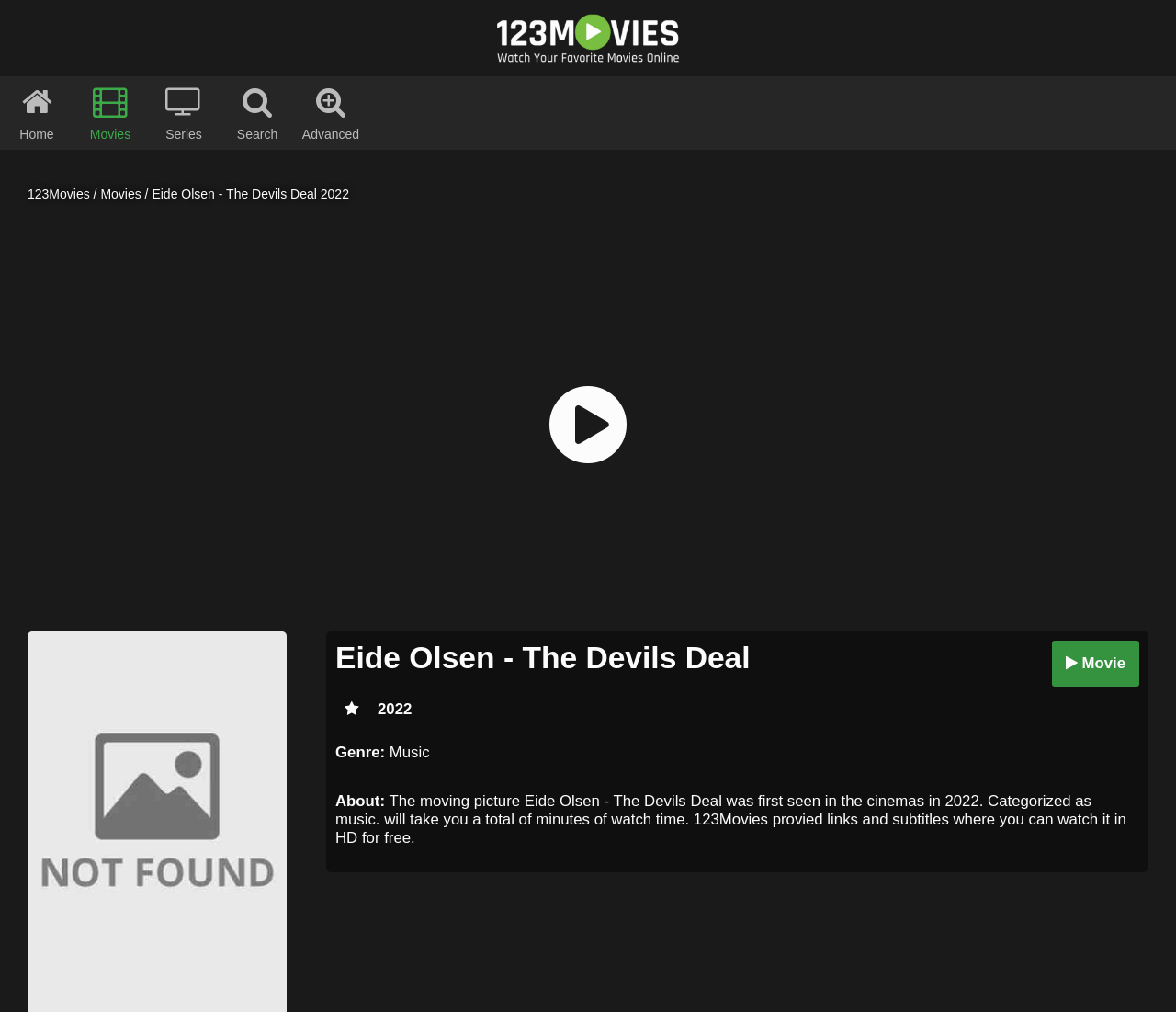What is the website's name?
Please provide a single word or phrase as your answer based on the image.

123Movies